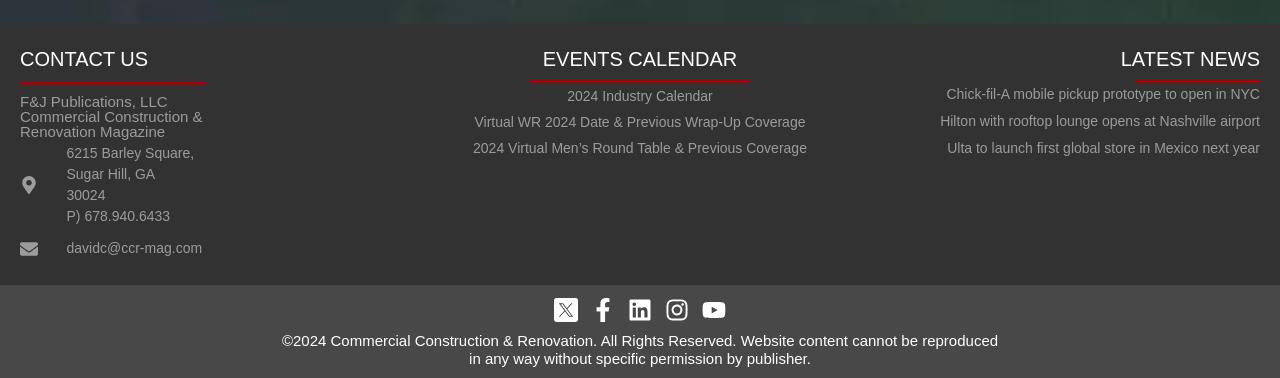What is the company's address?
Kindly offer a detailed explanation using the data available in the image.

I found the company's address by looking at the 'CONTACT US' section, where it is listed as '6215 Barley Square, Sugar Hill, GA 30024'.